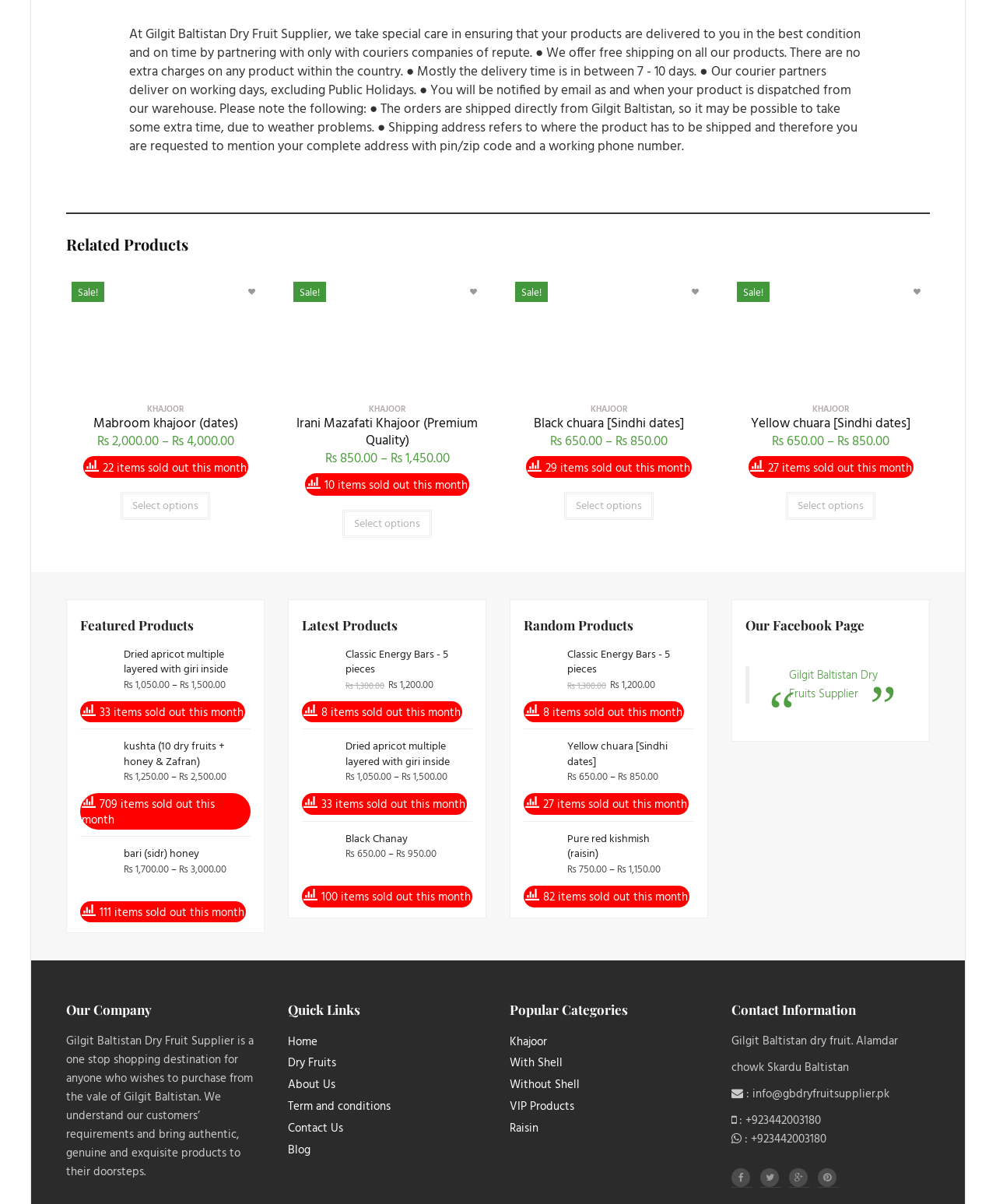Specify the bounding box coordinates of the element's region that should be clicked to achieve the following instruction: "View product details of Gilgit Baltistan apricot". The bounding box coordinates consist of four float numbers between 0 and 1, in the format [left, top, right, bottom].

[0.08, 0.529, 0.238, 0.563]